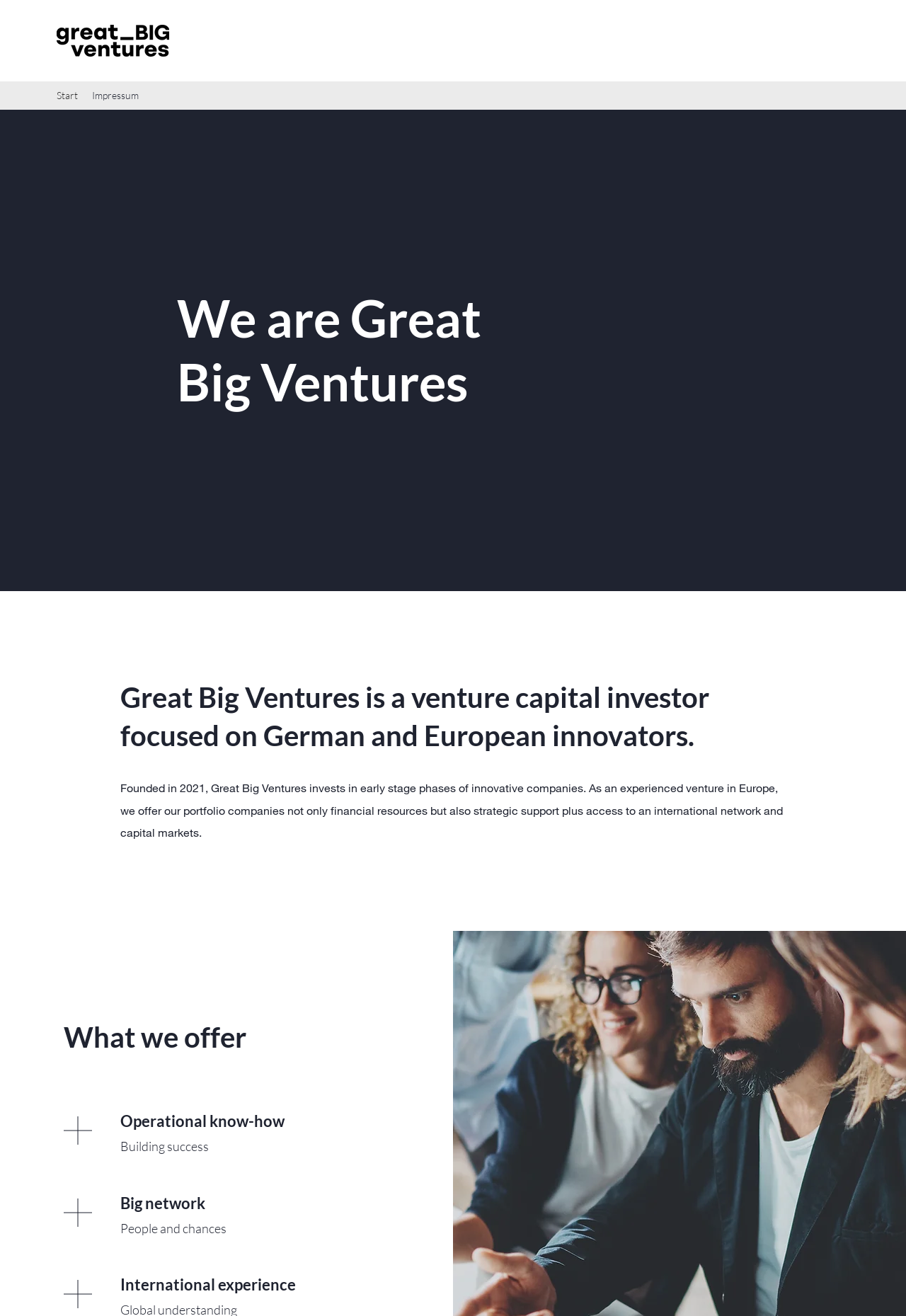What is the name of the venture capital investor? Analyze the screenshot and reply with just one word or a short phrase.

Great Big Ventures